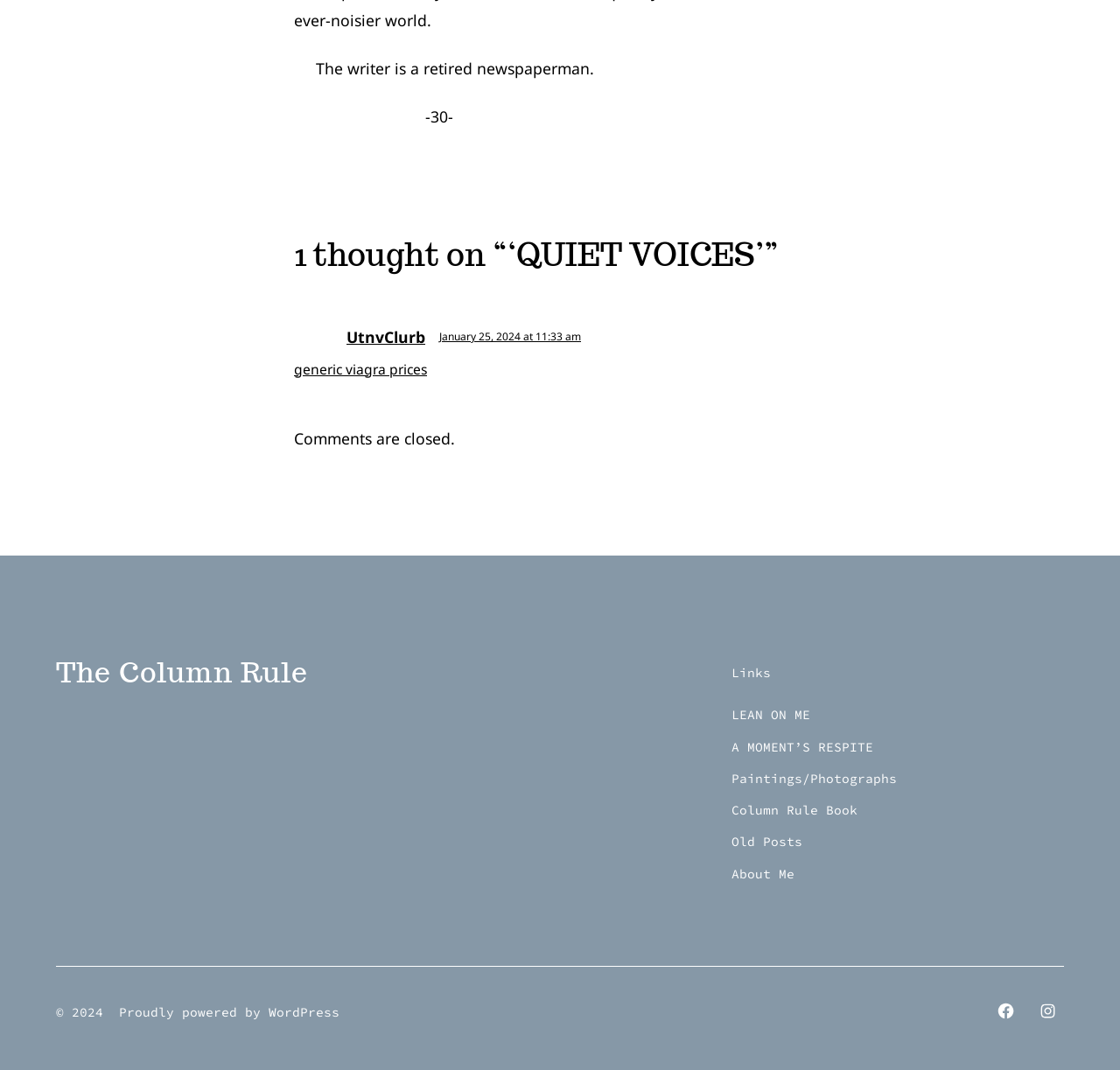How many links are in the primary footer menu?
Using the image as a reference, give an elaborate response to the question.

I counted the number of links in the primary footer menu, which are 'LEAN ON ME', 'A MOMENT’S RESPITE', 'Paintings/Photographs', 'Column Rule Book', 'Old Posts', and 'About Me'.